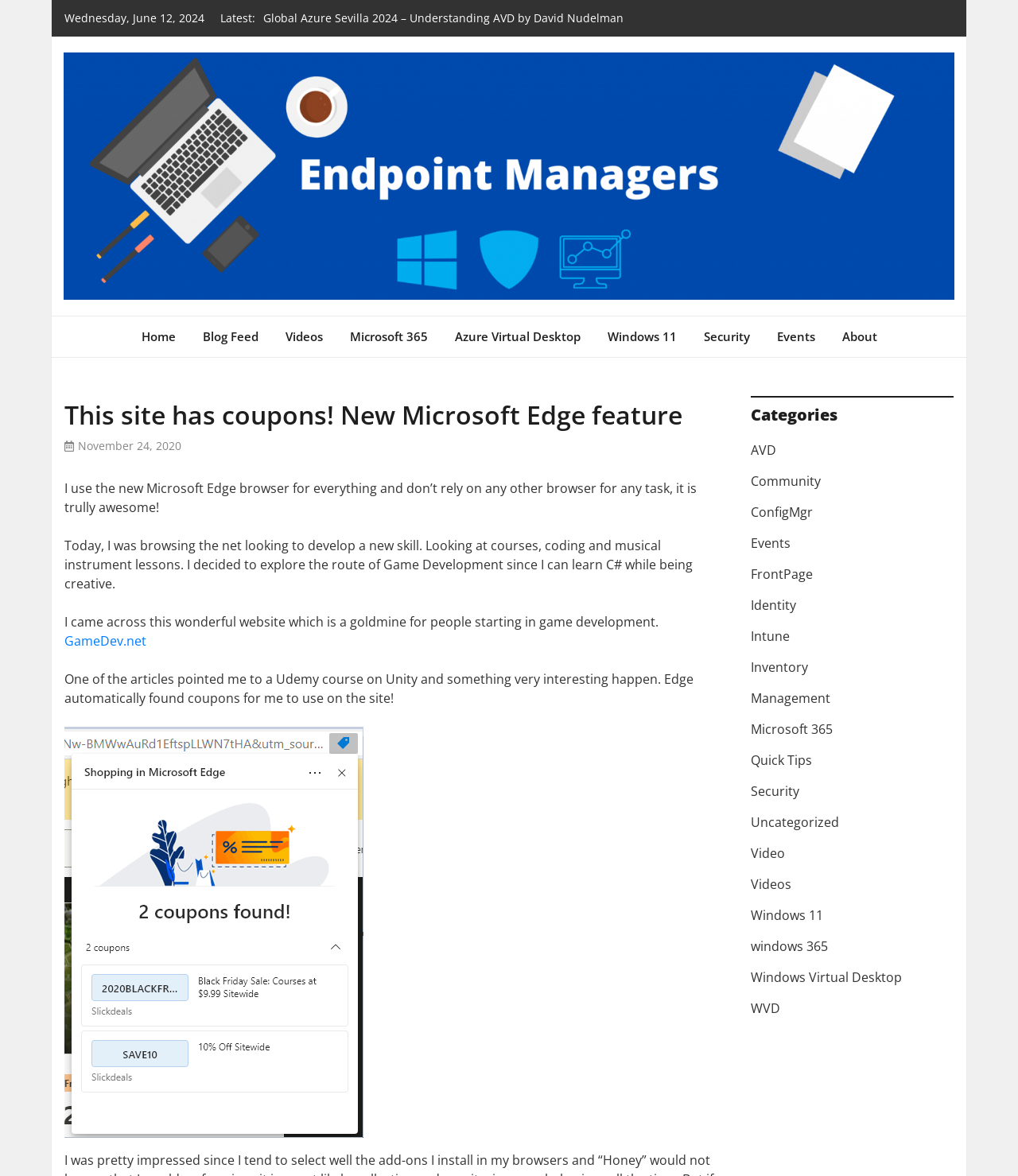Pinpoint the bounding box coordinates of the area that must be clicked to complete this instruction: "Read the blog post about 'GameDev.net'".

[0.063, 0.537, 0.144, 0.552]